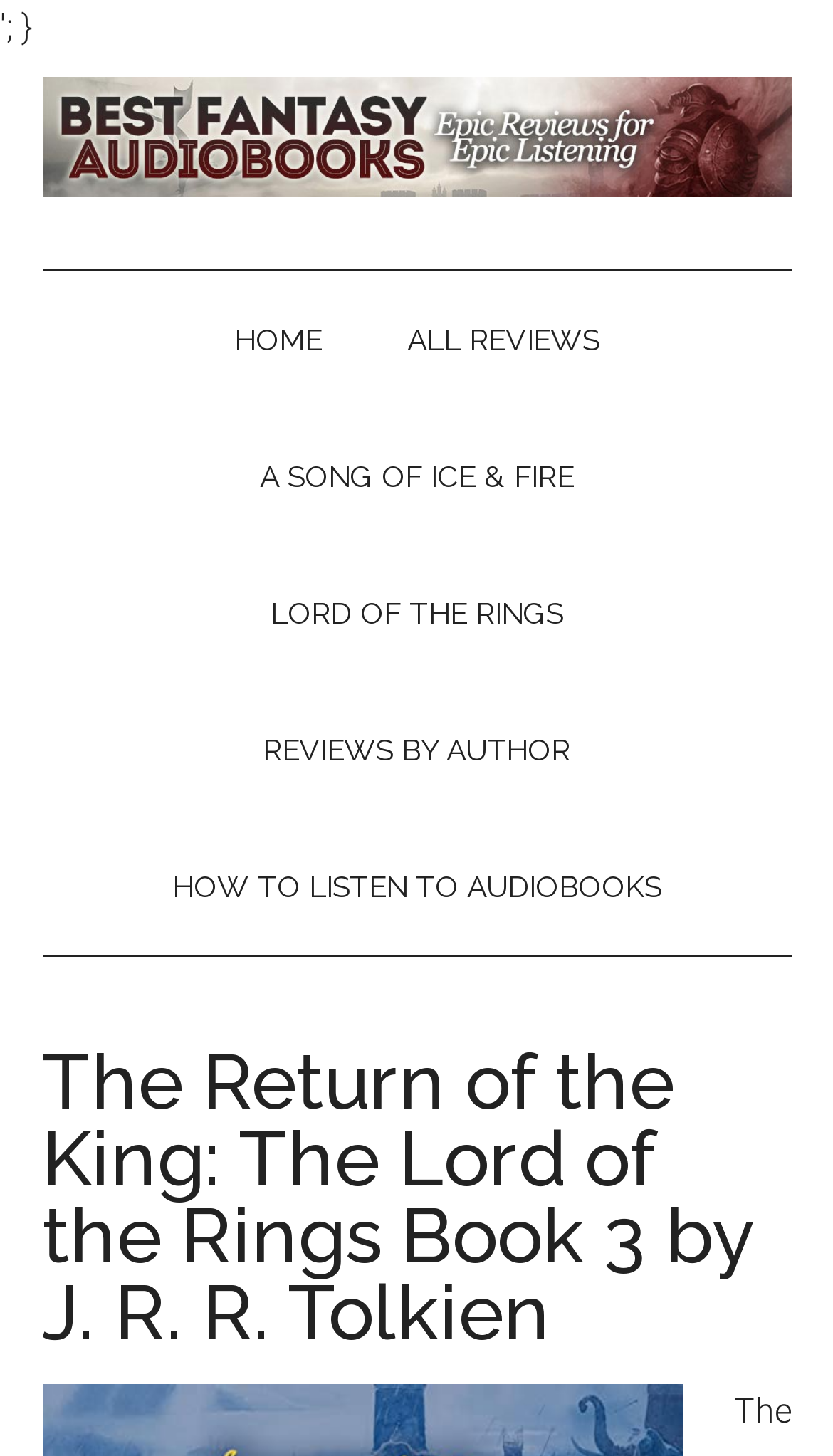Please find and generate the text of the main header of the webpage.

The Return of the King: The Lord of the Rings Book 3 by J. R. R. Tolkien